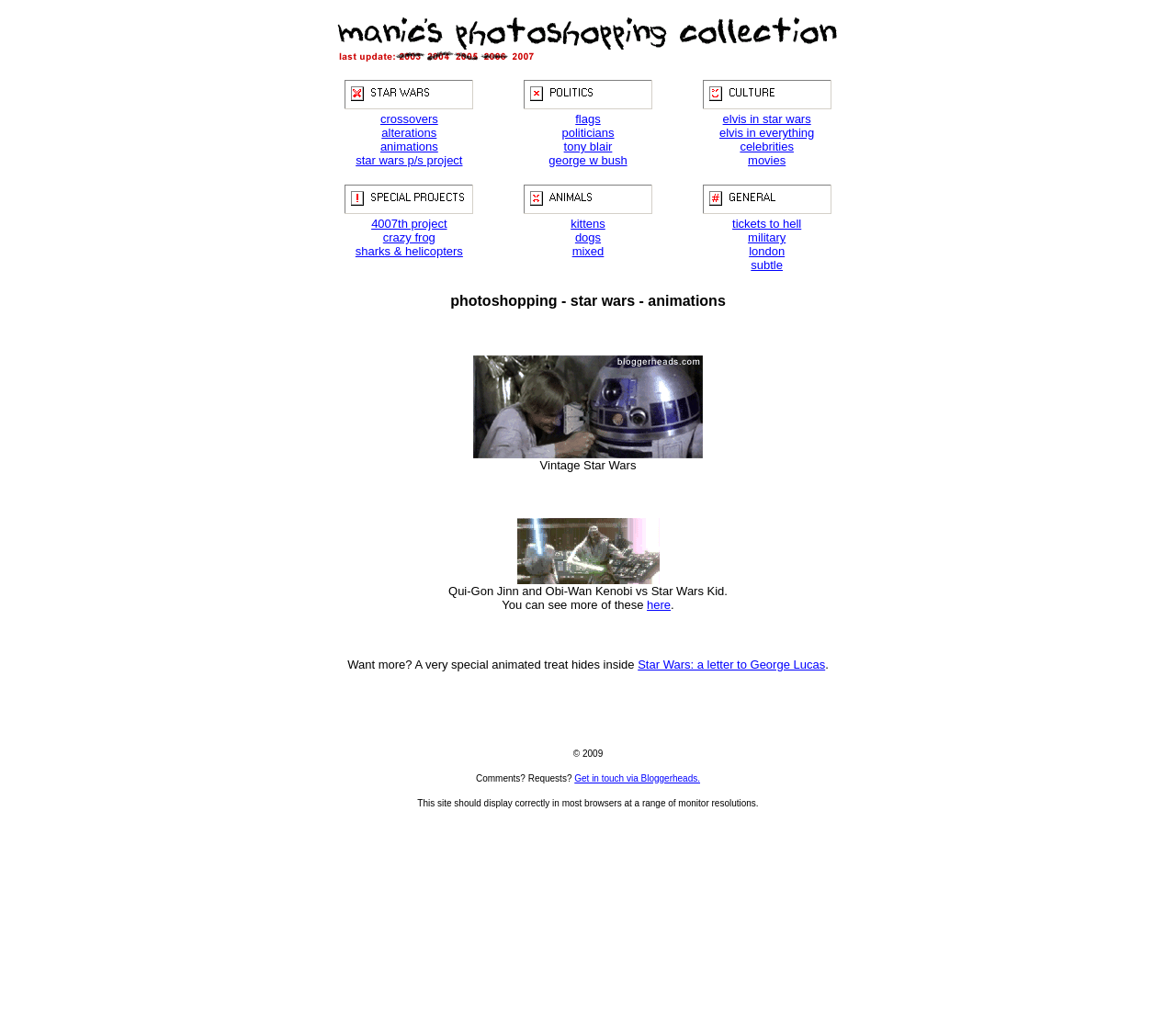What is the theme of the second table cell?
Can you provide an in-depth and detailed response to the question?

The second table cell contains several links and images related to Star Wars, including 'crossovers', 'alterations', and 'animations', which suggests that the theme of this cell is Star Wars.